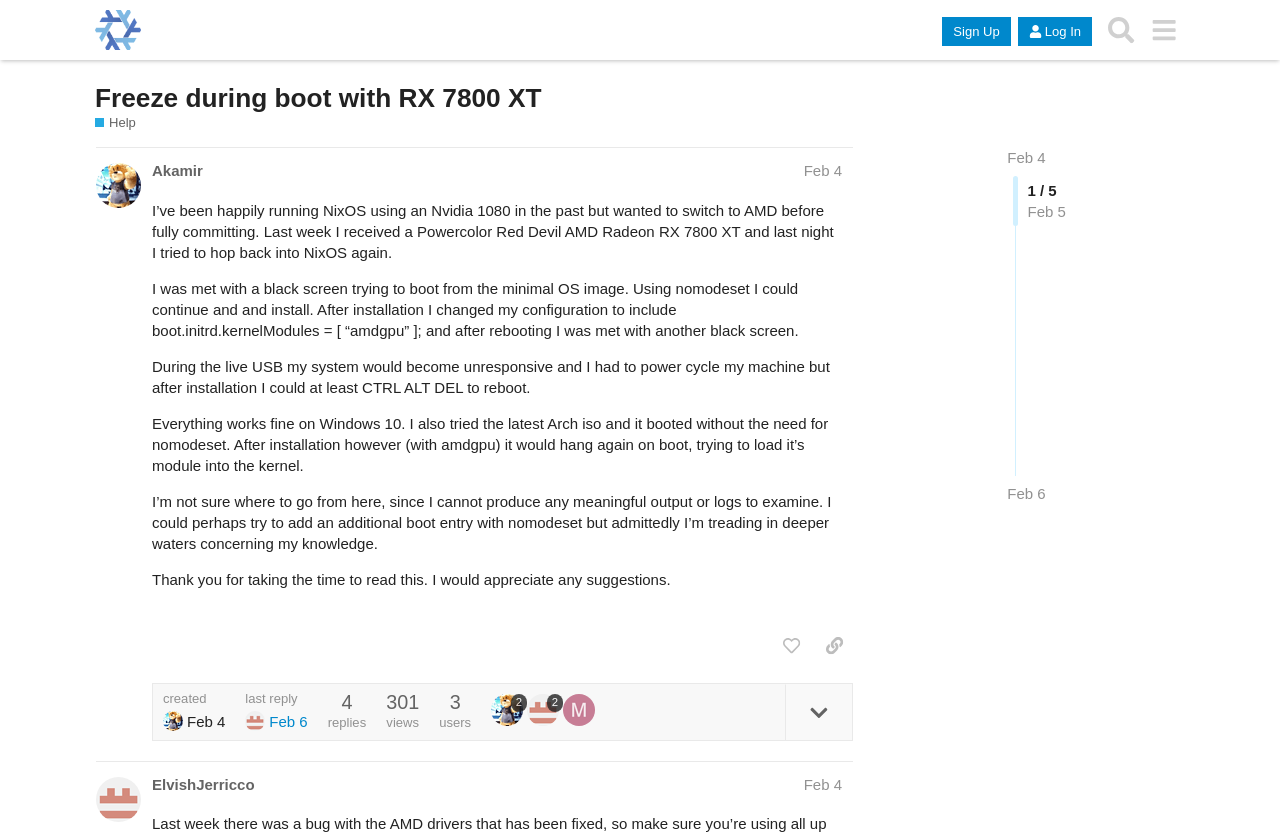What is the name of the operating system mentioned in the first post?
Based on the screenshot, respond with a single word or phrase.

NixOS